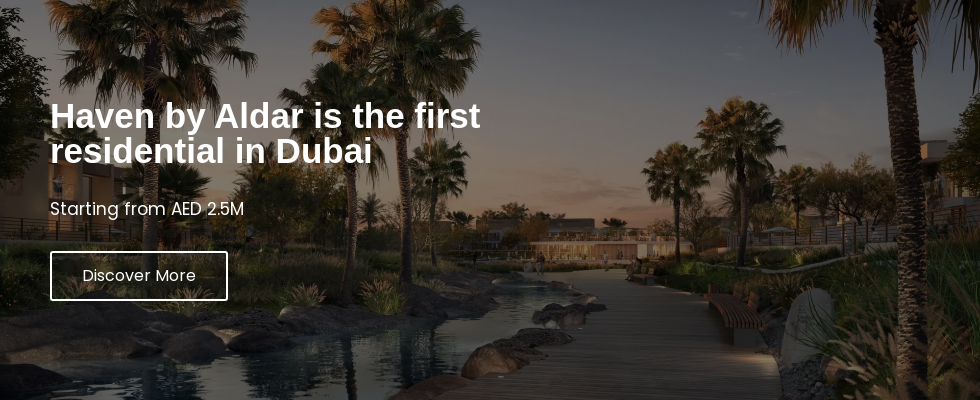What type of trees are shown in the image?
With the help of the image, please provide a detailed response to the question.

The caption specifically mentions 'lush landscaping with palm trees' which indicates the type of trees shown in the image.